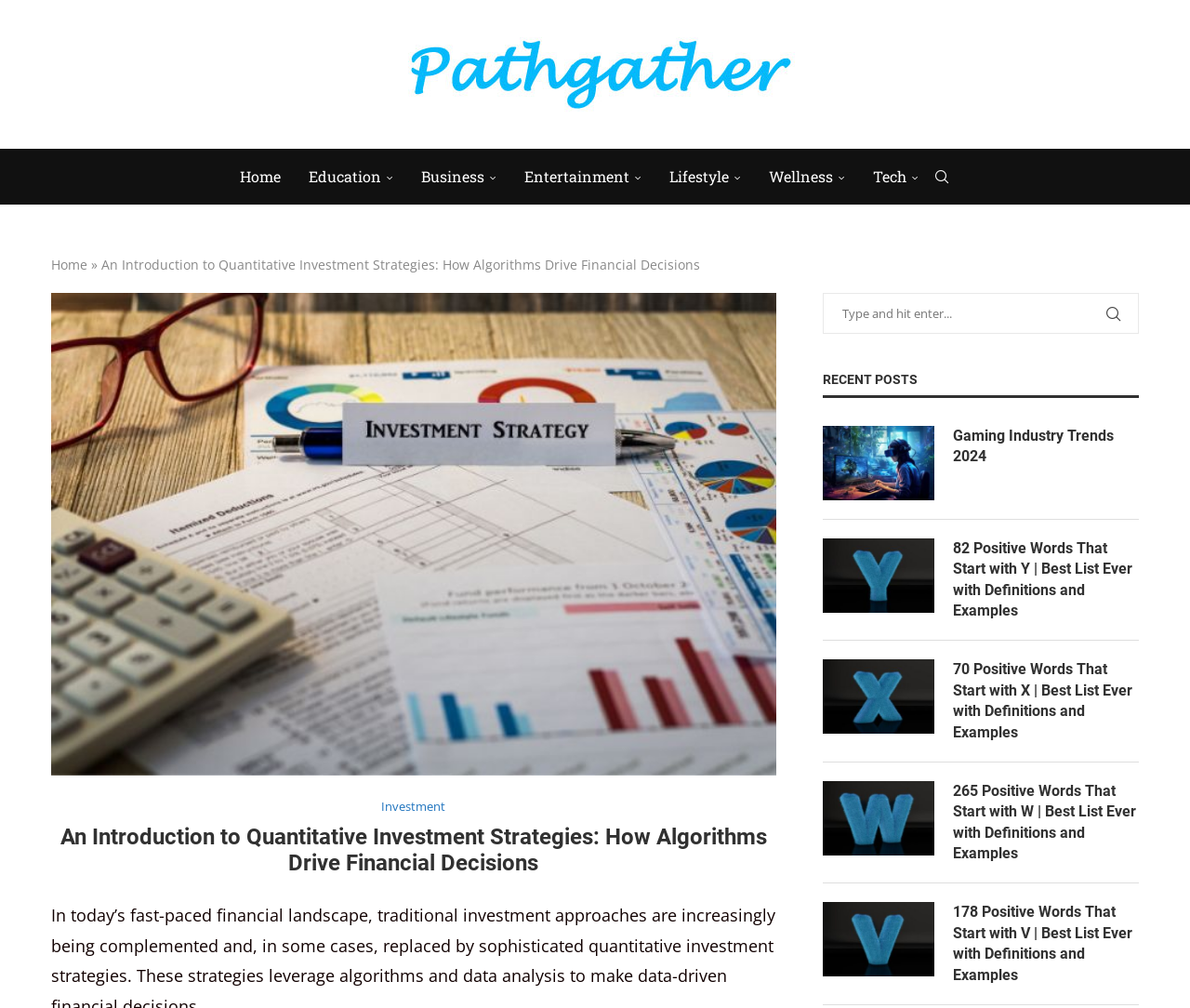What is the title of the main article on this webpage?
Please use the image to deliver a detailed and complete answer.

The main article title can be found in the middle of the webpage, which is 'An Introduction to Quantitative Investment Strategies: How Algorithms Drive Financial Decisions'.